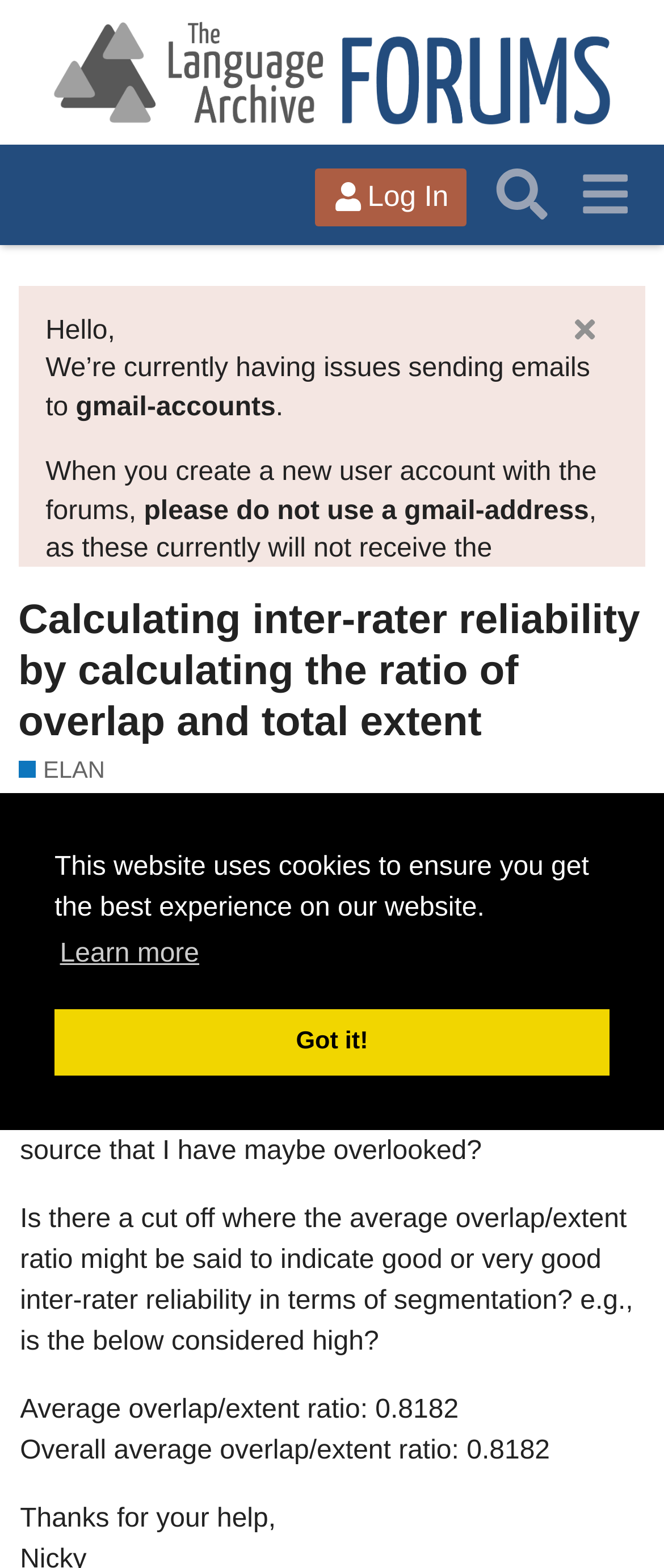What is the average overlap/extent ratio mentioned in the discussion?
Use the image to give a comprehensive and detailed response to the question.

The user mentions that the average overlap/extent ratio is 0.8182 and asks if this is considered high in terms of segmentation.